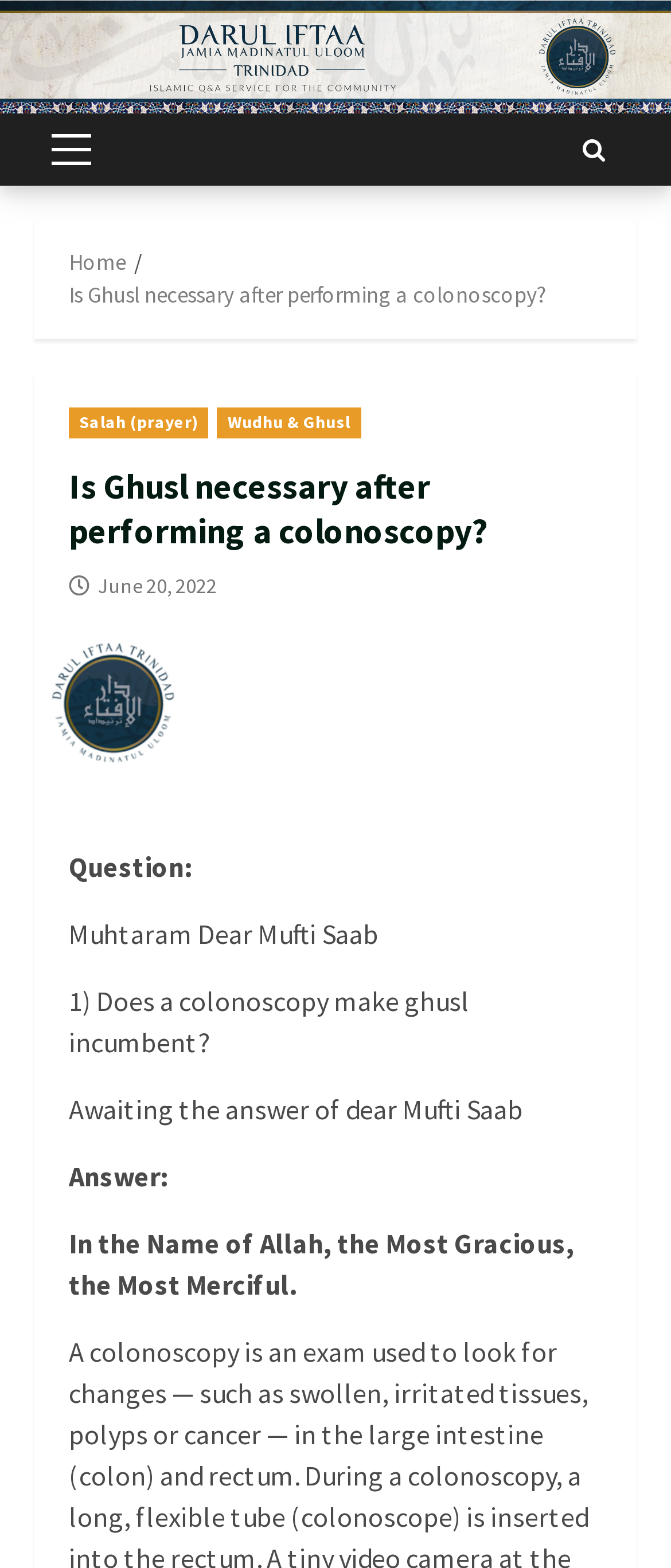Given the description Wudhu & Ghusl, predict the bounding box coordinates of the UI element. Ensure the coordinates are in the format (top-left x, top-left y, bottom-right x, bottom-right y) and all values are between 0 and 1.

[0.324, 0.259, 0.538, 0.279]